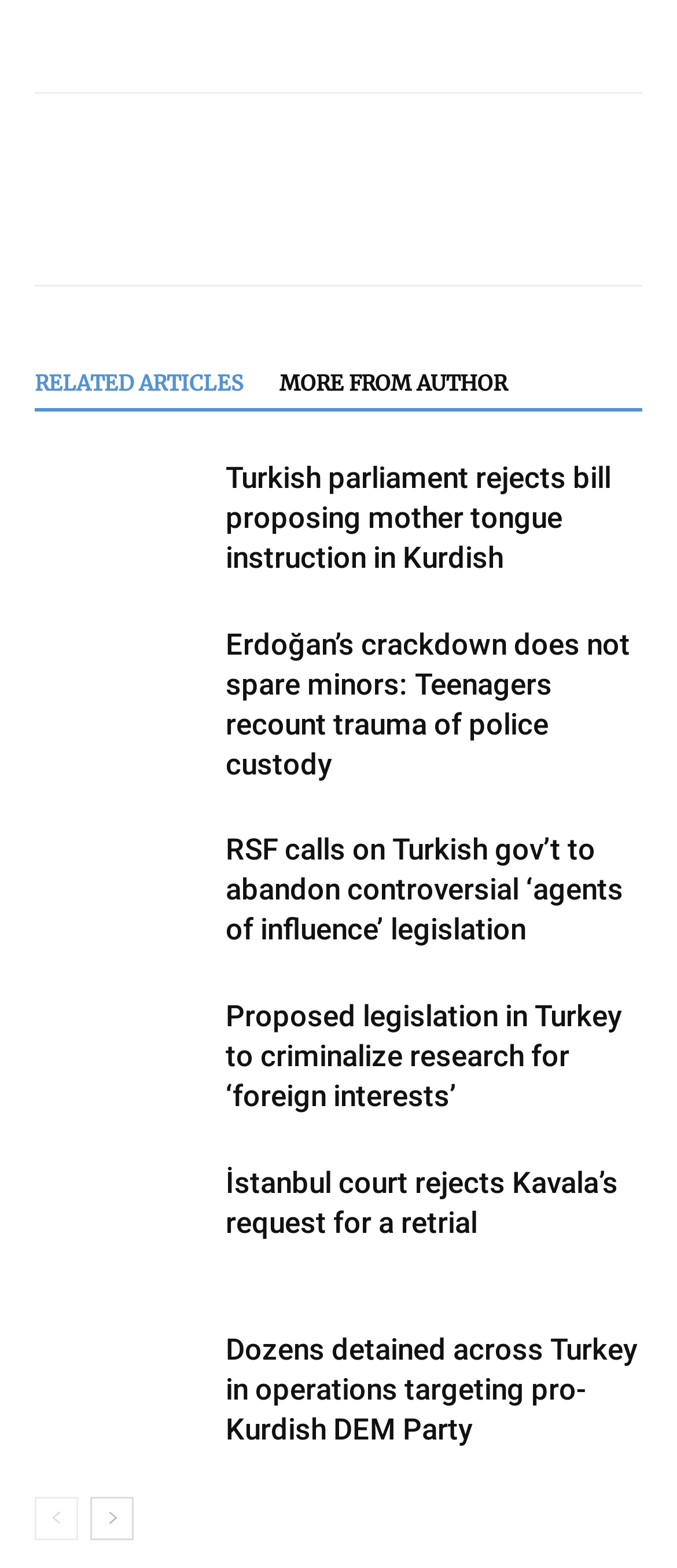Kindly determine the bounding box coordinates of the area that needs to be clicked to fulfill this instruction: "Click on the Facebook like button".

[0.051, 0.083, 0.821, 0.107]